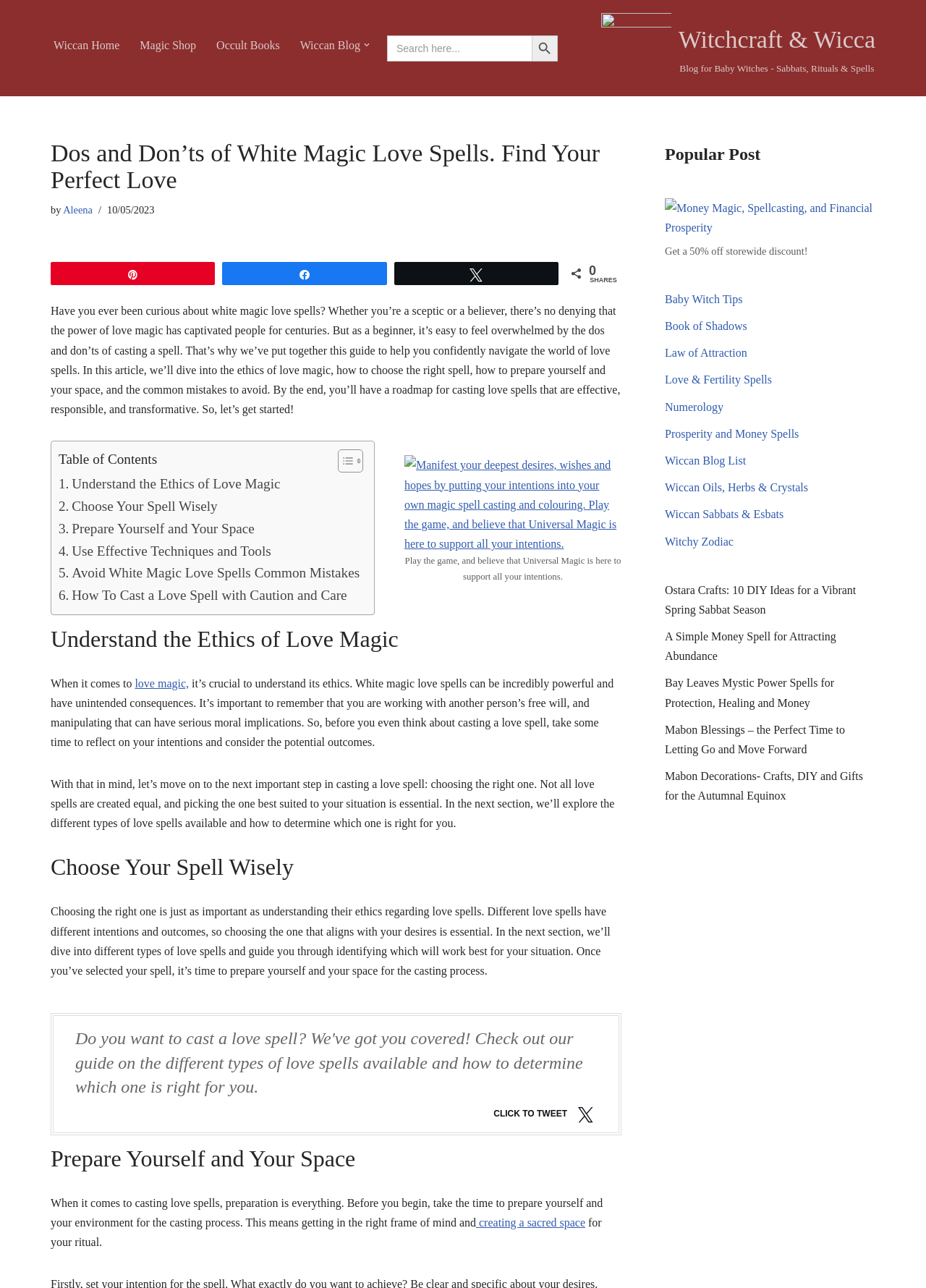Locate the bounding box coordinates of the item that should be clicked to fulfill the instruction: "Read the article about Dos and Don’ts of White Magic Love Spells".

[0.649, 0.01, 0.945, 0.065]